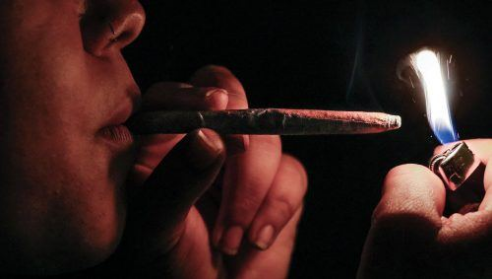Analyze the image and provide a detailed answer to the question: Who is credited with taking the photograph?

According to the caption, the photograph is credited to Katie Pyne, indicating that she is the photographer who captured the evocative image.